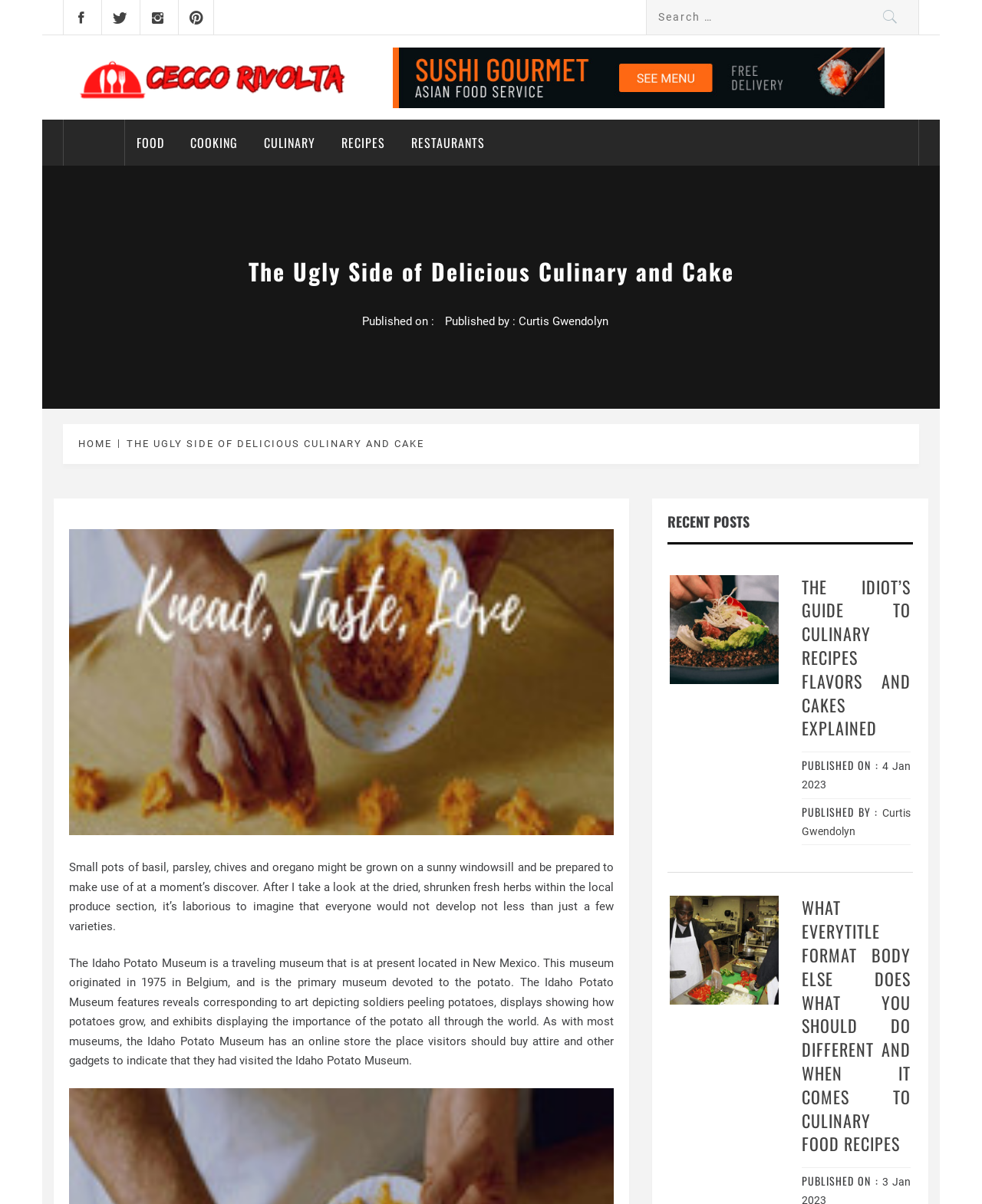Determine the bounding box coordinates of the area to click in order to meet this instruction: "Search for something".

[0.658, 0.0, 0.936, 0.029]